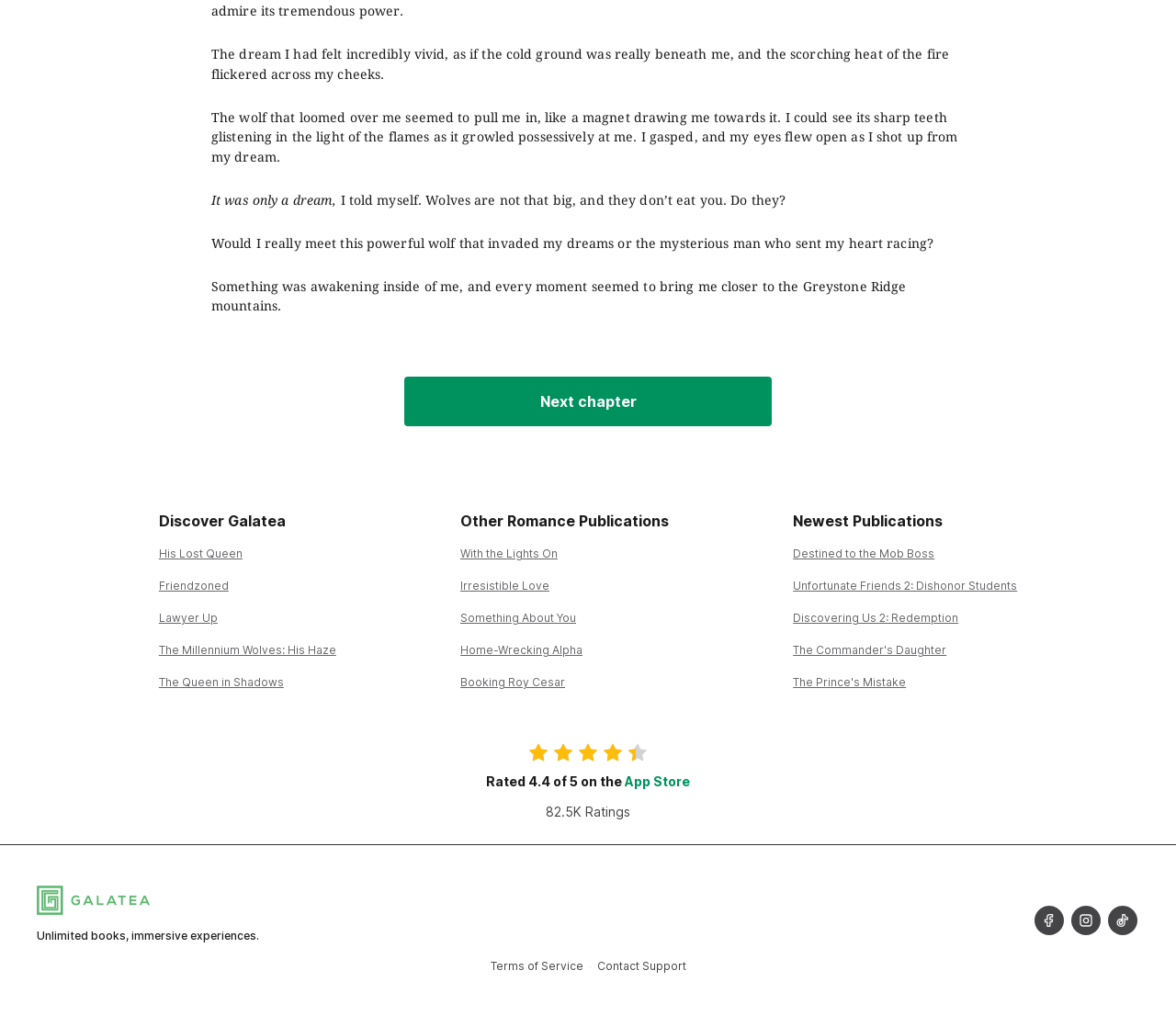Determine the bounding box coordinates of the clickable element to achieve the following action: 'Contact Support'. Provide the coordinates as four float values between 0 and 1, formatted as [left, top, right, bottom].

[0.507, 0.934, 0.583, 0.947]